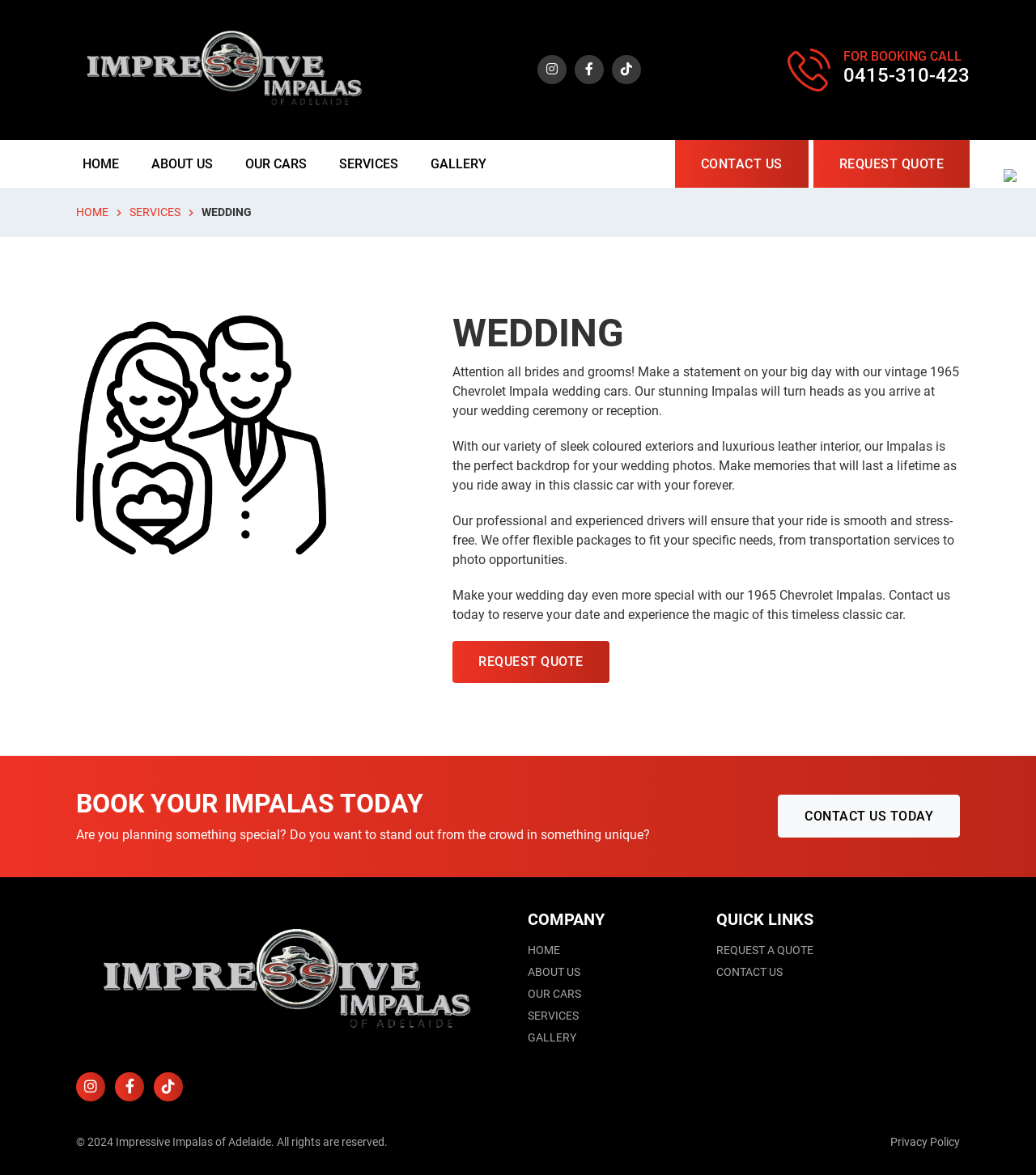Please specify the bounding box coordinates of the region to click in order to perform the following instruction: "Click on the 'HOME' link".

[0.064, 0.119, 0.13, 0.16]